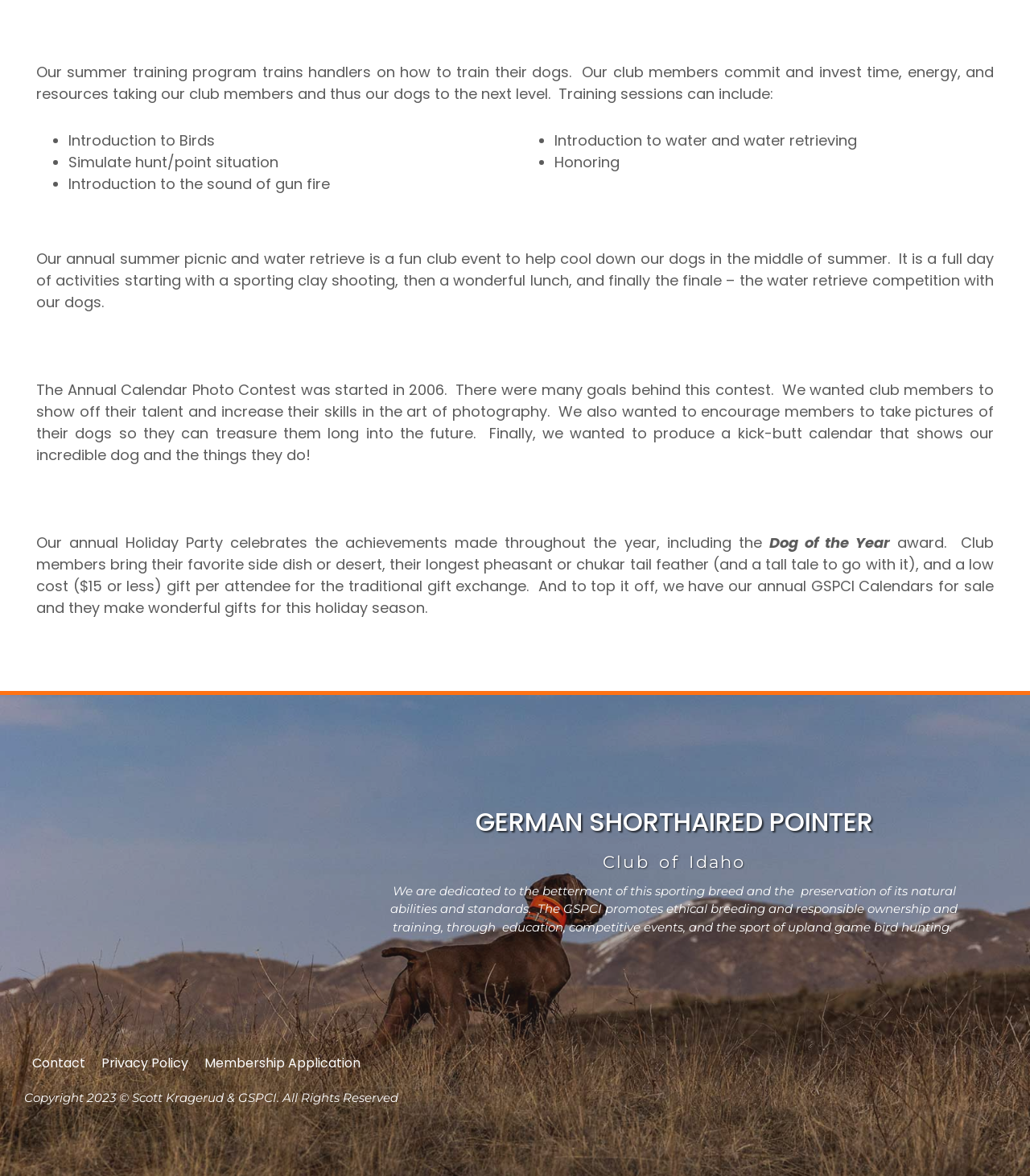What is the purpose of the summer training program?
Provide a detailed and well-explained answer to the question.

Based on the text, the summer training program is designed to train handlers on how to train their dogs, and the club members invest time and resources to take their dogs to the next level.